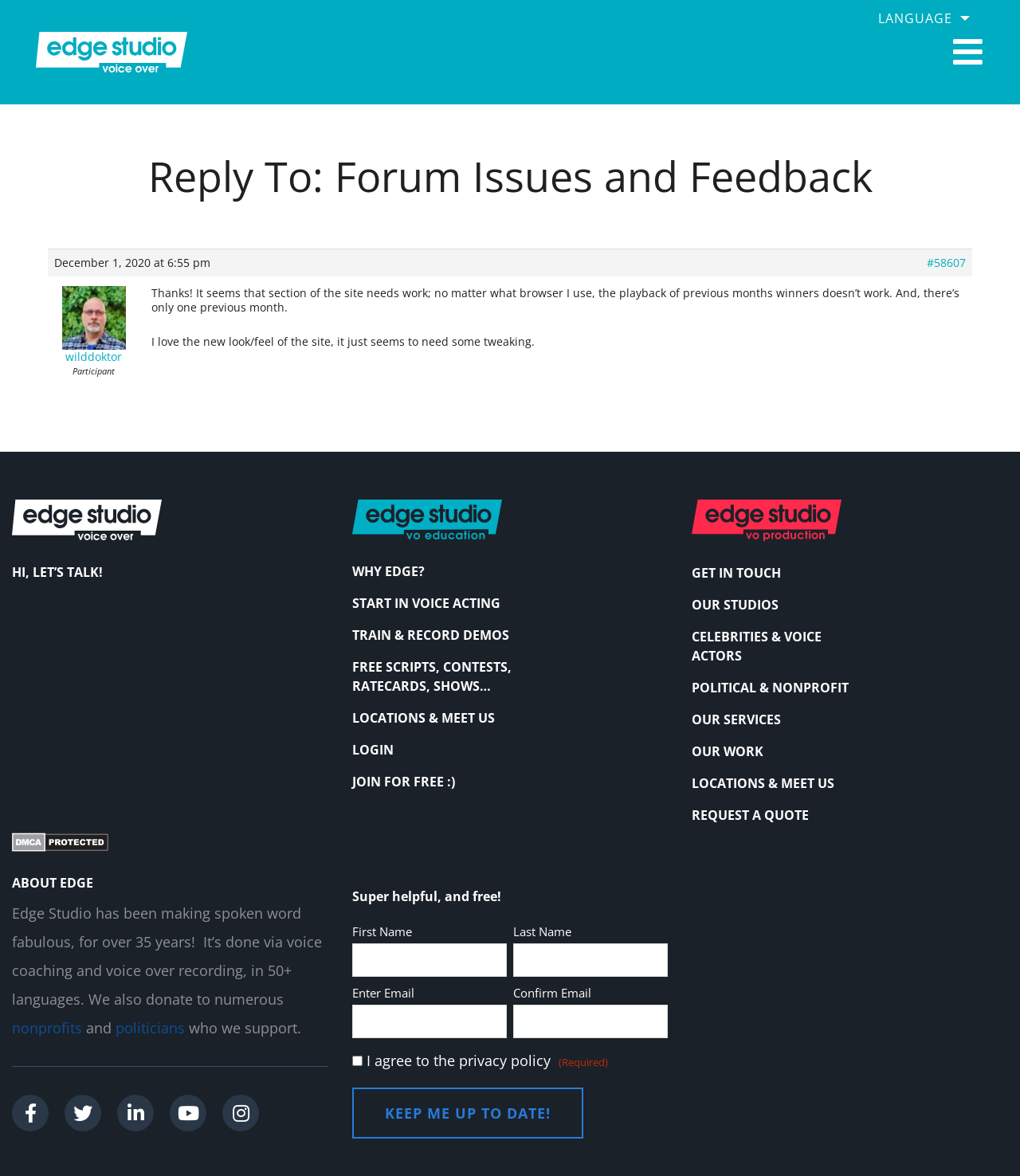Please identify the bounding box coordinates of the element I need to click to follow this instruction: "Download Audible MOD APK".

None